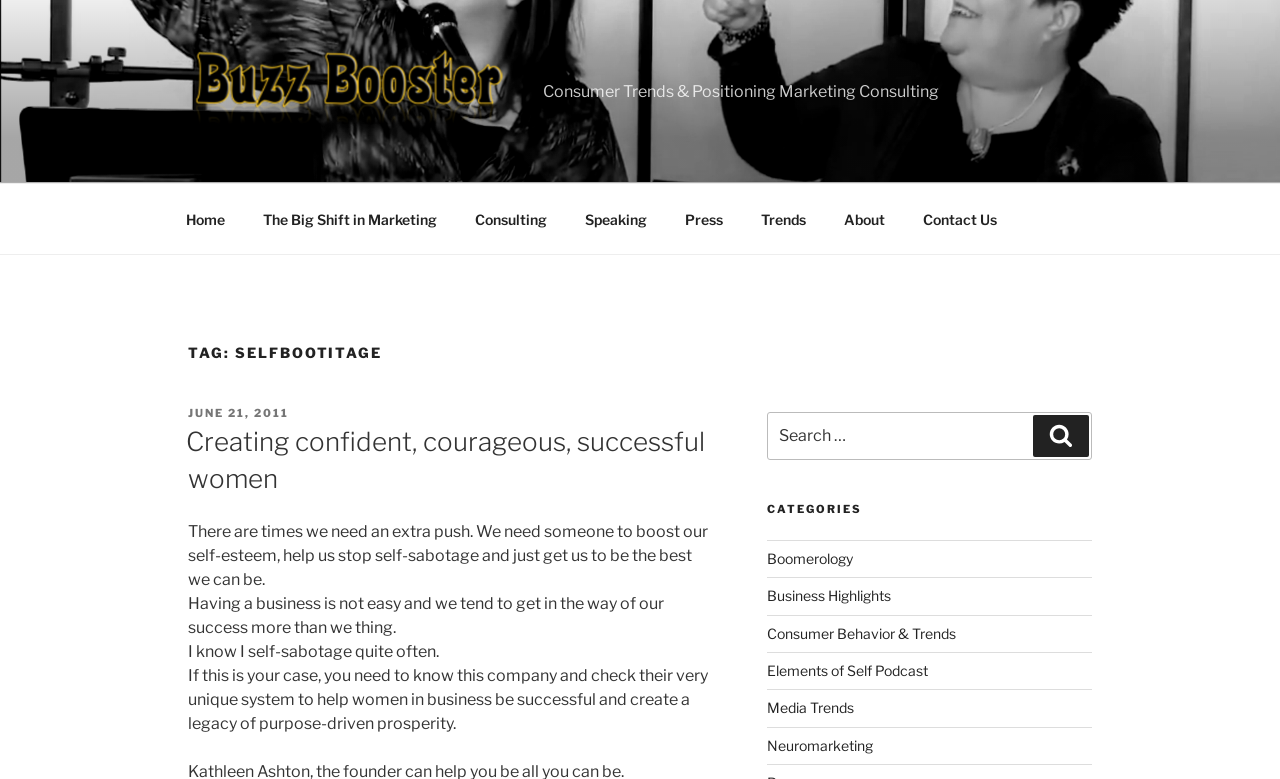How many categories are listed on the webpage?
Please use the visual content to give a single word or phrase answer.

6